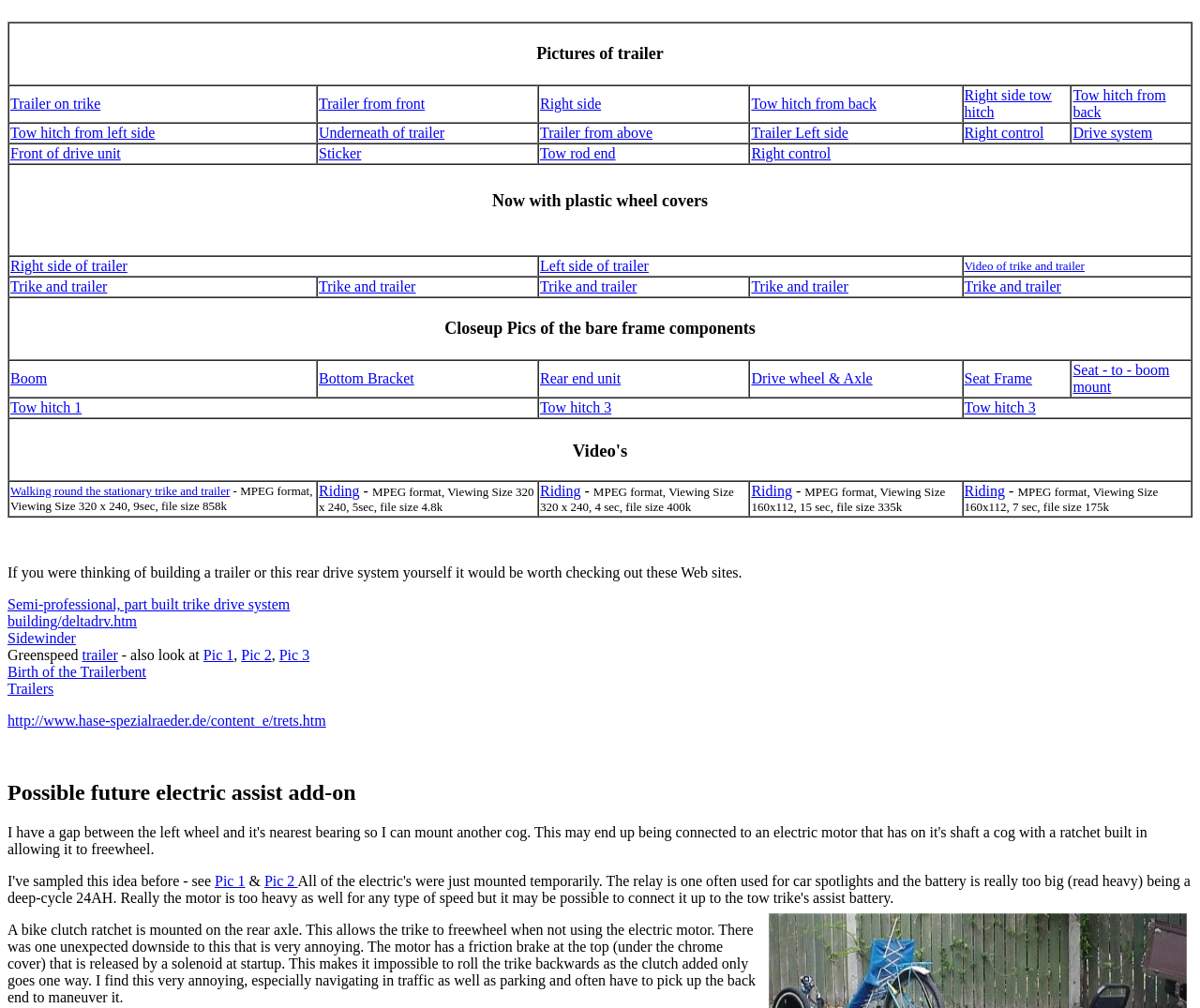Please indicate the bounding box coordinates of the element's region to be clicked to achieve the instruction: "Explore 'Closeup Pics of the bare frame components'". Provide the coordinates as four float numbers between 0 and 1, i.e., [left, top, right, bottom].

[0.007, 0.295, 0.993, 0.358]